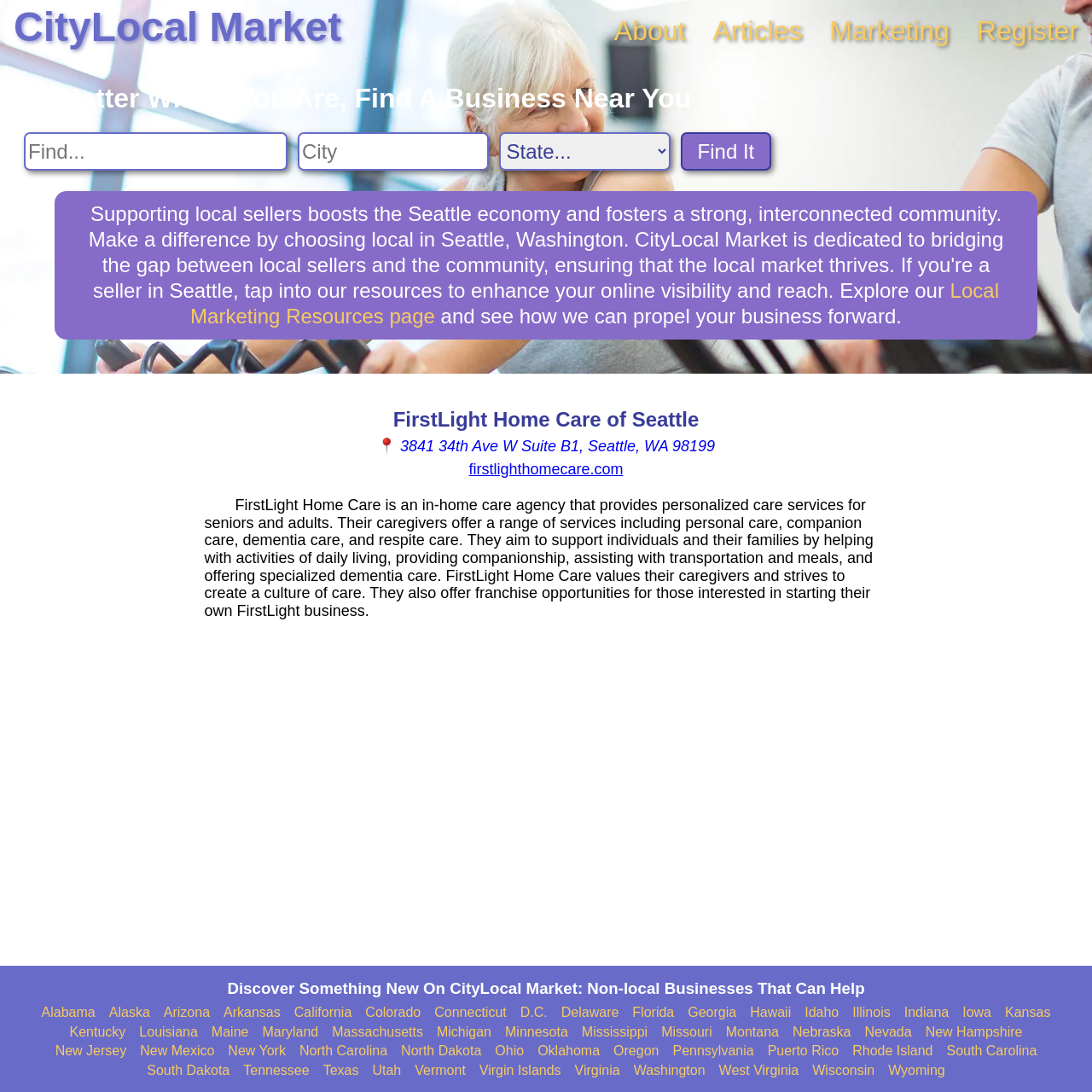Summarize the contents and layout of the webpage in detail.

This webpage is about FirstLight Home Care of Seattle, a business providing in-home care services for seniors and adults. At the top, there is a navigation menu with links to "CityLocal Market", "About", "Articles", "Marketing", and "Register". Below the navigation menu, there is a search bar with a heading "No Matter Where You Are, Find A Business Near You" and input fields for searching by keyword, city, and state.

On the left side of the page, there is a link to "Local Marketing Resources" and a brief description of how FirstLight Home Care can help propel a business forward. Below this, there is a main section with a heading "FirstLight Home Care of Seattle" and a link to the business's location, which is displayed as "3841 34th Ave W Suite B1, Seattle, WA 98199". There is also a link to the business's website, "firstlighthomecare.com".

The main section also contains a detailed description of FirstLight Home Care's services, including personal care, companion care, dementia care, and respite care. The description highlights the business's values and its aim to support individuals and their families.

At the bottom of the page, there is a section with a heading "Discover Something New On CityLocal Market: Non-local Businesses That Can Help". This section contains a list of links to businesses in different states, from Alabama to Wyoming.